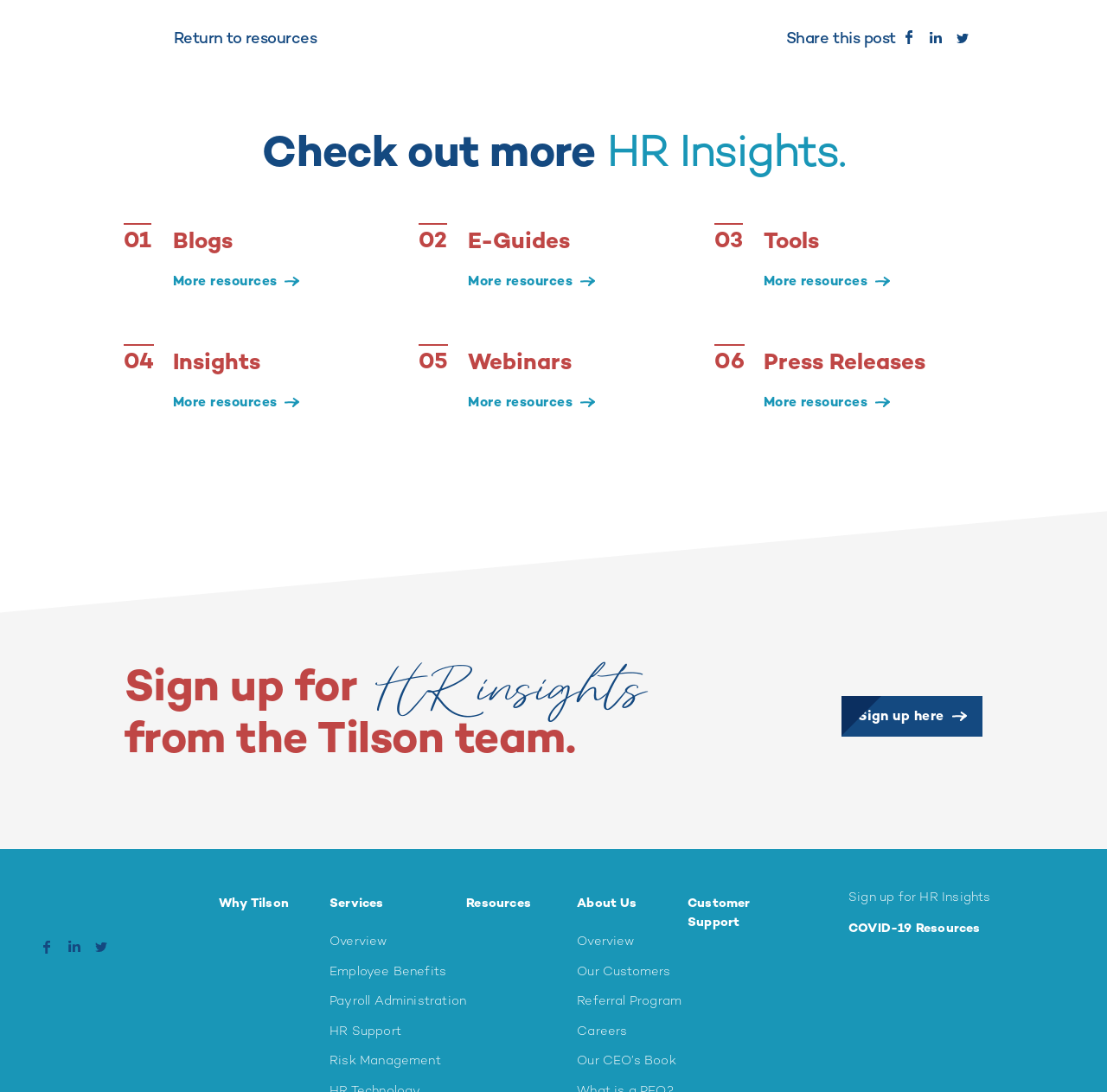Give a short answer using one word or phrase for the question:
What is the name of the company?

Tilson